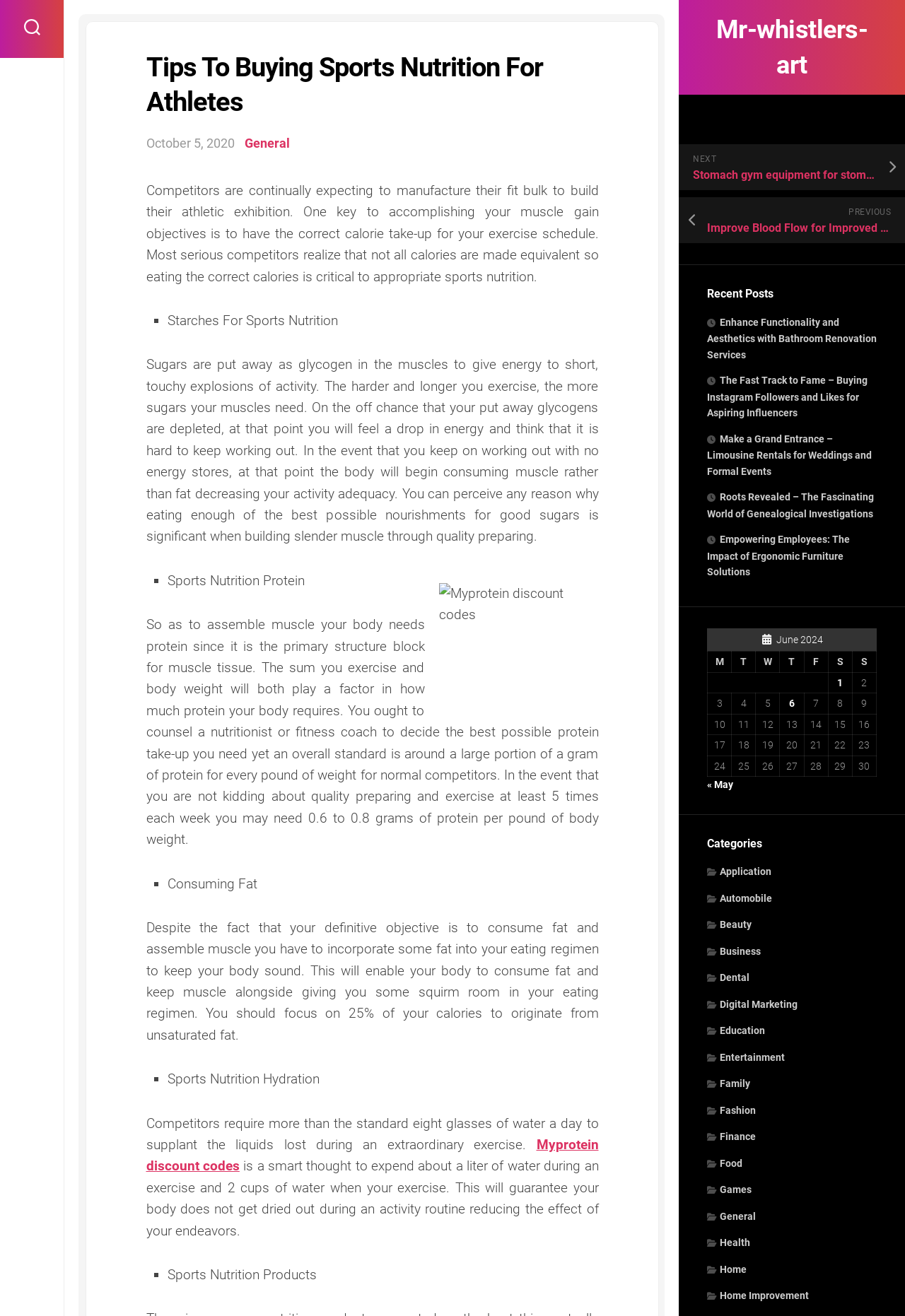Pinpoint the bounding box coordinates of the element to be clicked to execute the instruction: "Click on the 'NEXT' link".

[0.75, 0.11, 1.0, 0.144]